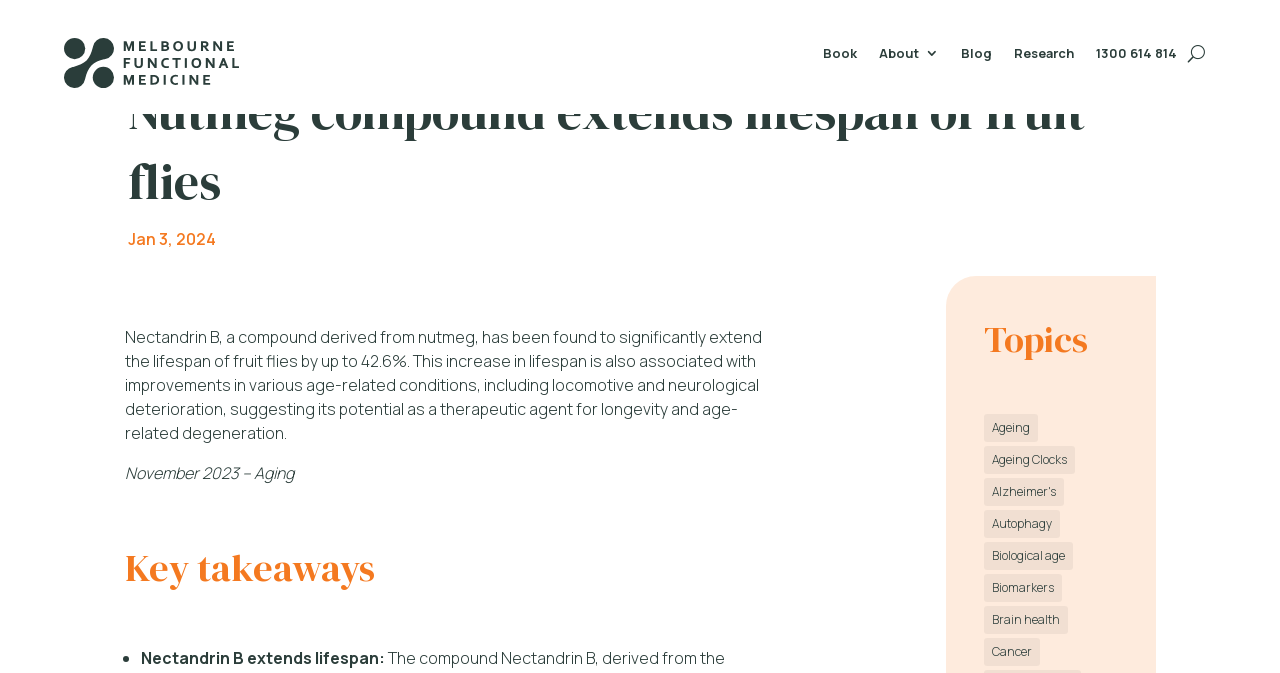Based on the element description: "Ageing", identify the UI element and provide its bounding box coordinates. Use four float numbers between 0 and 1, [left, top, right, bottom].

[0.769, 0.614, 0.811, 0.656]